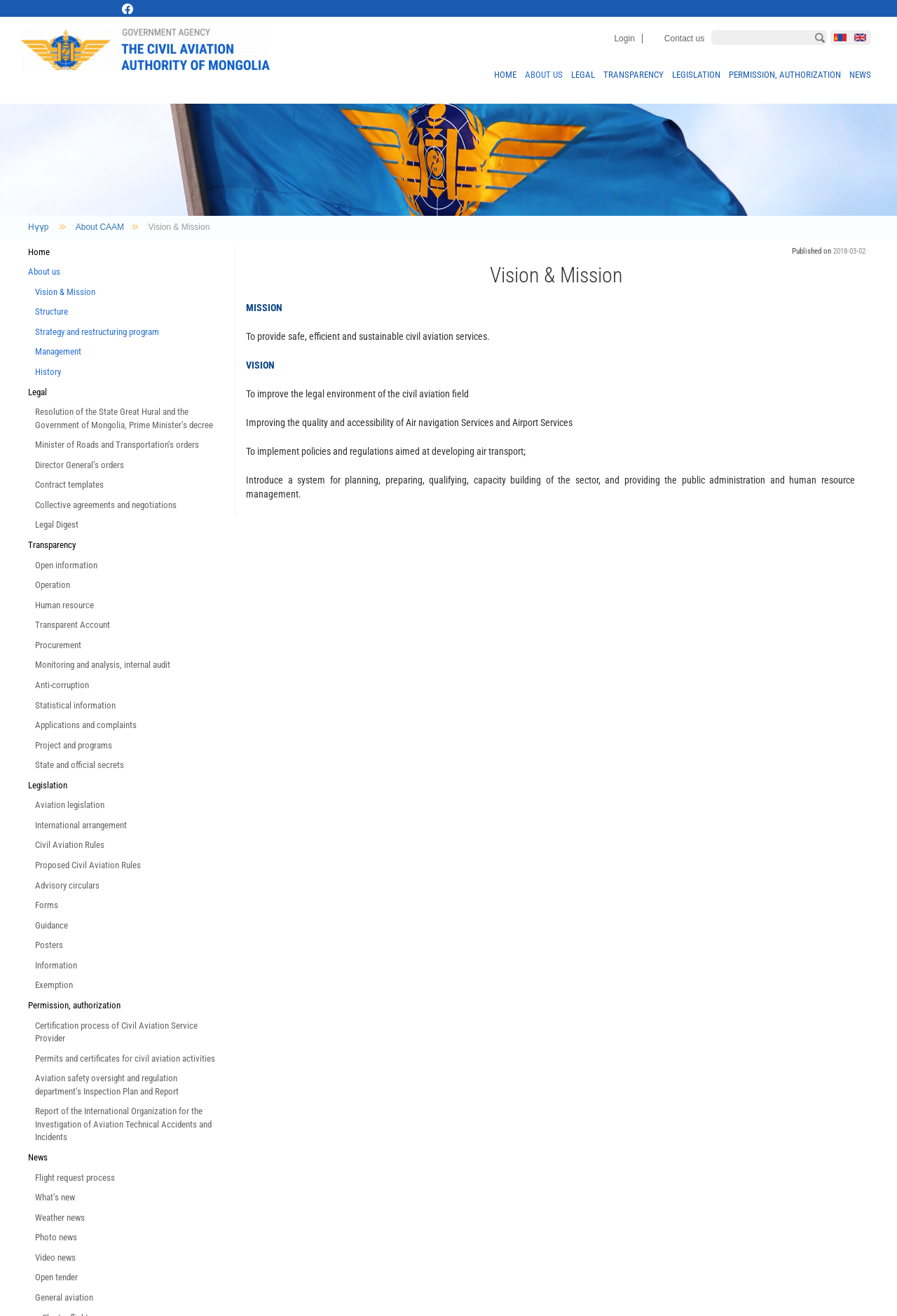Articulate a complete and detailed caption of the webpage elements.

The webpage is about the Vision and Mission of MCAA (Mongolian Civil Aviation Authority). At the top, there is a logo and a navigation menu with links to different languages, including Mongolian and English. Below the navigation menu, there is a search bar with a button labeled "Search".

On the left side of the page, there is a vertical menu with links to various sections, including "Home", "About us", "Vision & Mission", "Structure", "Strategy and restructuring program", "Management", "History", "Legal", "Transparency", "Legislation", "Permission, authorization", and "News".

The main content of the page is divided into two sections. The first section has a heading "Vision & Mission" and contains two paragraphs of text describing the mission and vision of MCAA. The mission is to provide safe, efficient, and sustainable civil aviation services, while the vision is to improve the legal environment of the civil aviation field.

The second section has a list of links to various pages related to the vision and mission, including "Home", "About us", "Structure", "Strategy and restructuring program", "Management", "History", "Legal", "Transparency", "Legislation", "Permission, authorization", and "News".

At the bottom of the page, there is a footer with links to various sections, including "Contact us", "HOME", "ABOUT US", "LEGAL", "TRANSPARENCY", "LEGISLATION", "PERMISSION, AUTHORIZATION", and "NEWS".